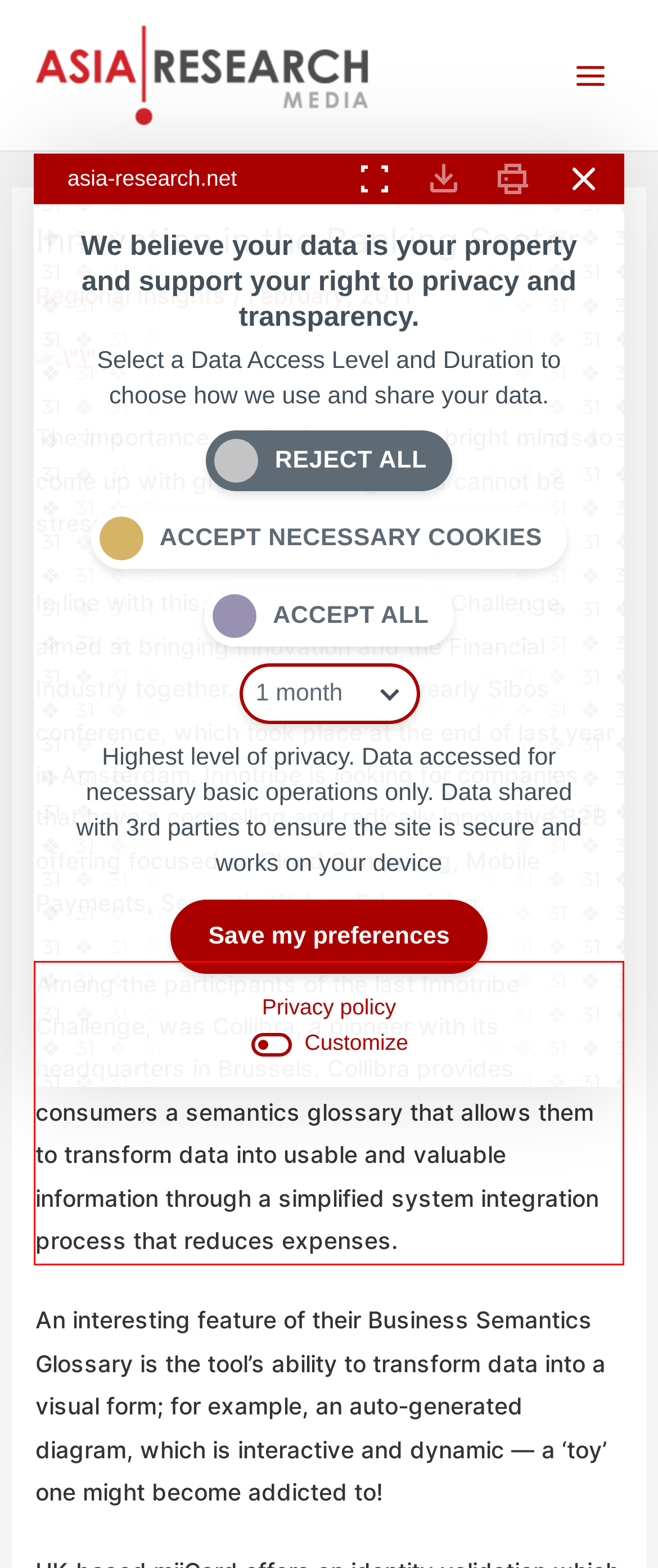Given a webpage screenshot, locate the red bounding box and extract the text content found inside it.

Among the participants of the last Innotribe Challenge, was Collibra, a pioneer with its headquarters in Brussels. Collibra provides consumers a semantics glossary that allows them to transform data into usable and valuable information through a simplified system integration process that reduces expenses.